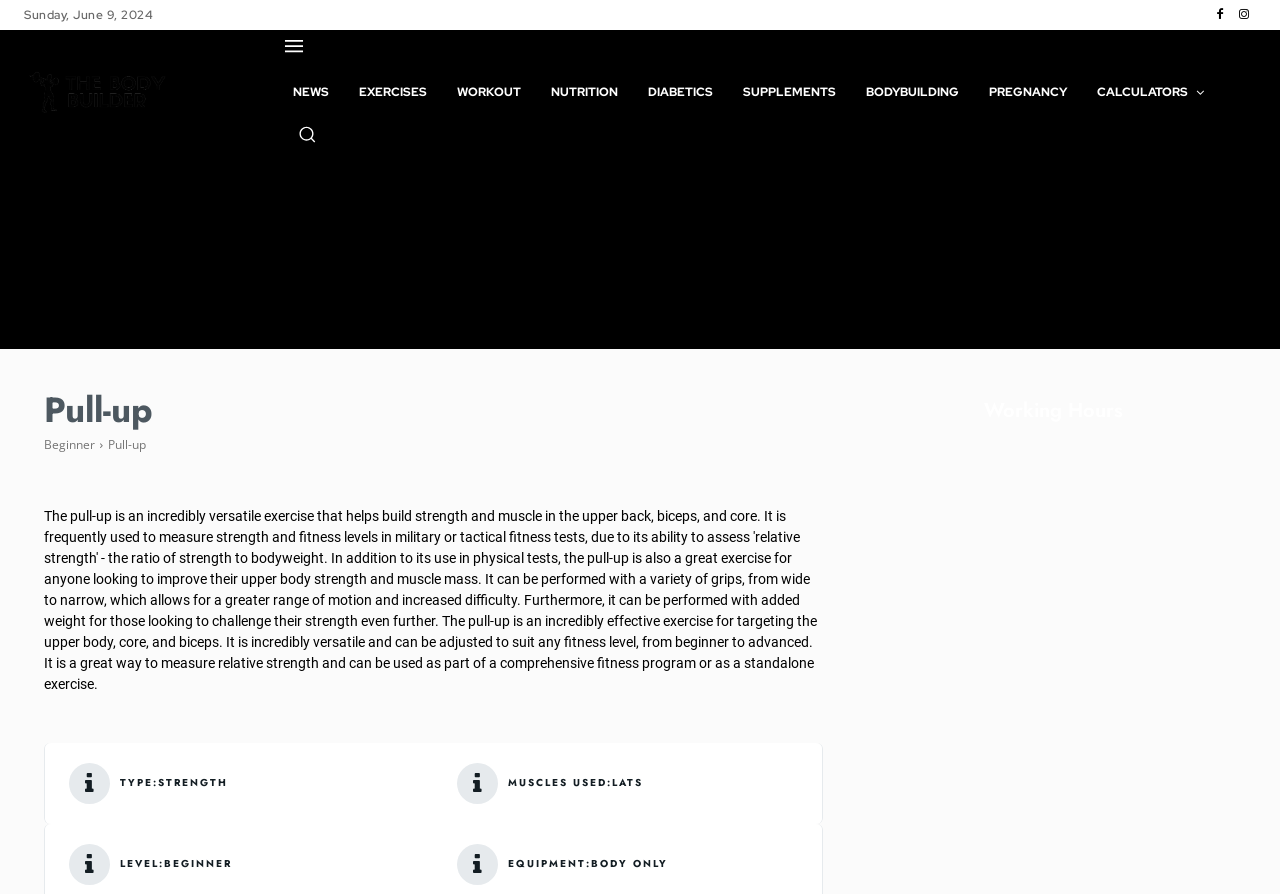Based on the provided description, "title="The Body Builder Logo"", find the bounding box of the corresponding UI element in the screenshot.

[0.019, 0.063, 0.136, 0.137]